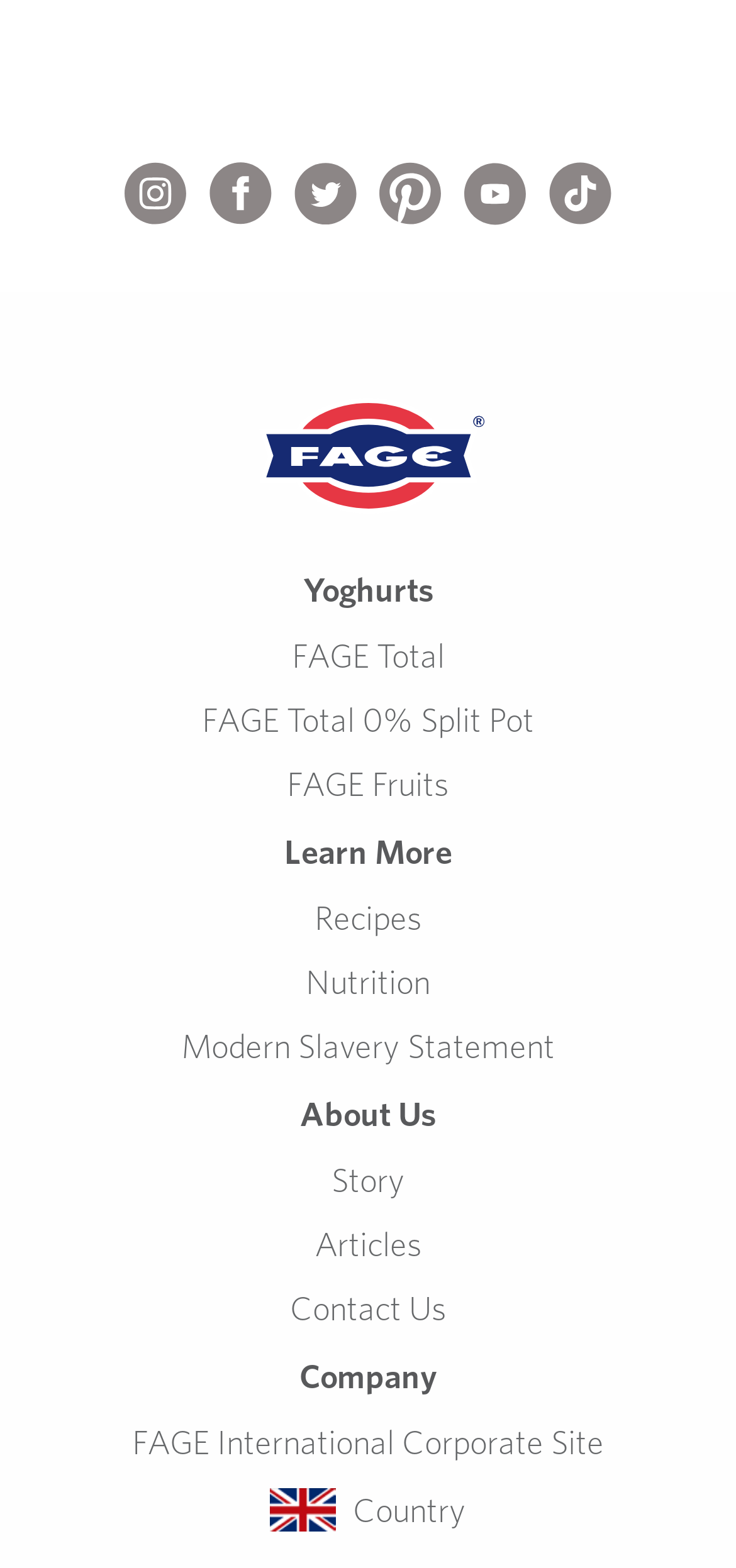Locate the bounding box coordinates of the element that should be clicked to execute the following instruction: "Learn about FAGE Total".

[0.064, 0.398, 0.936, 0.439]